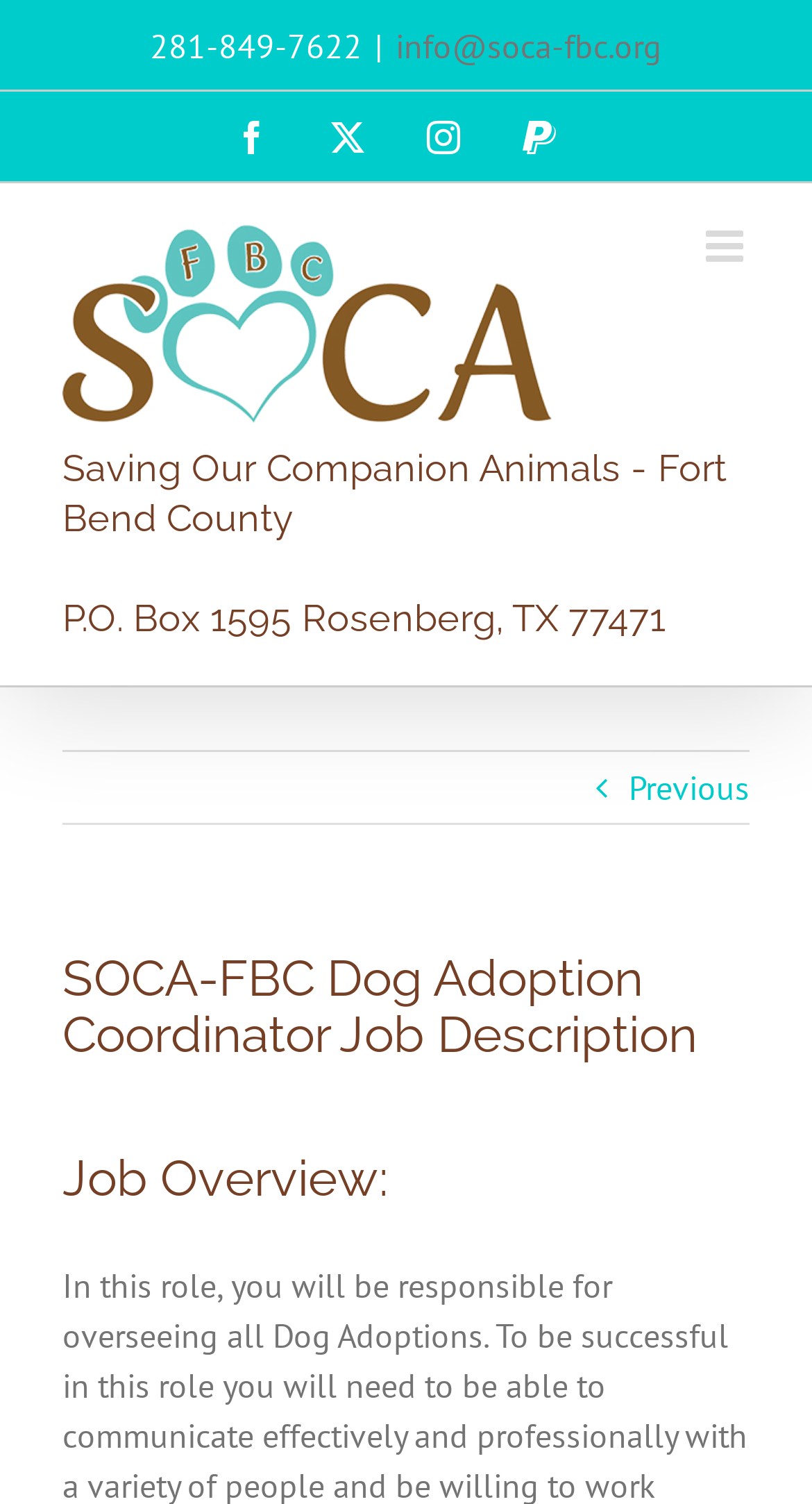Answer the following in one word or a short phrase: 
How many headings are there on the webpage?

3